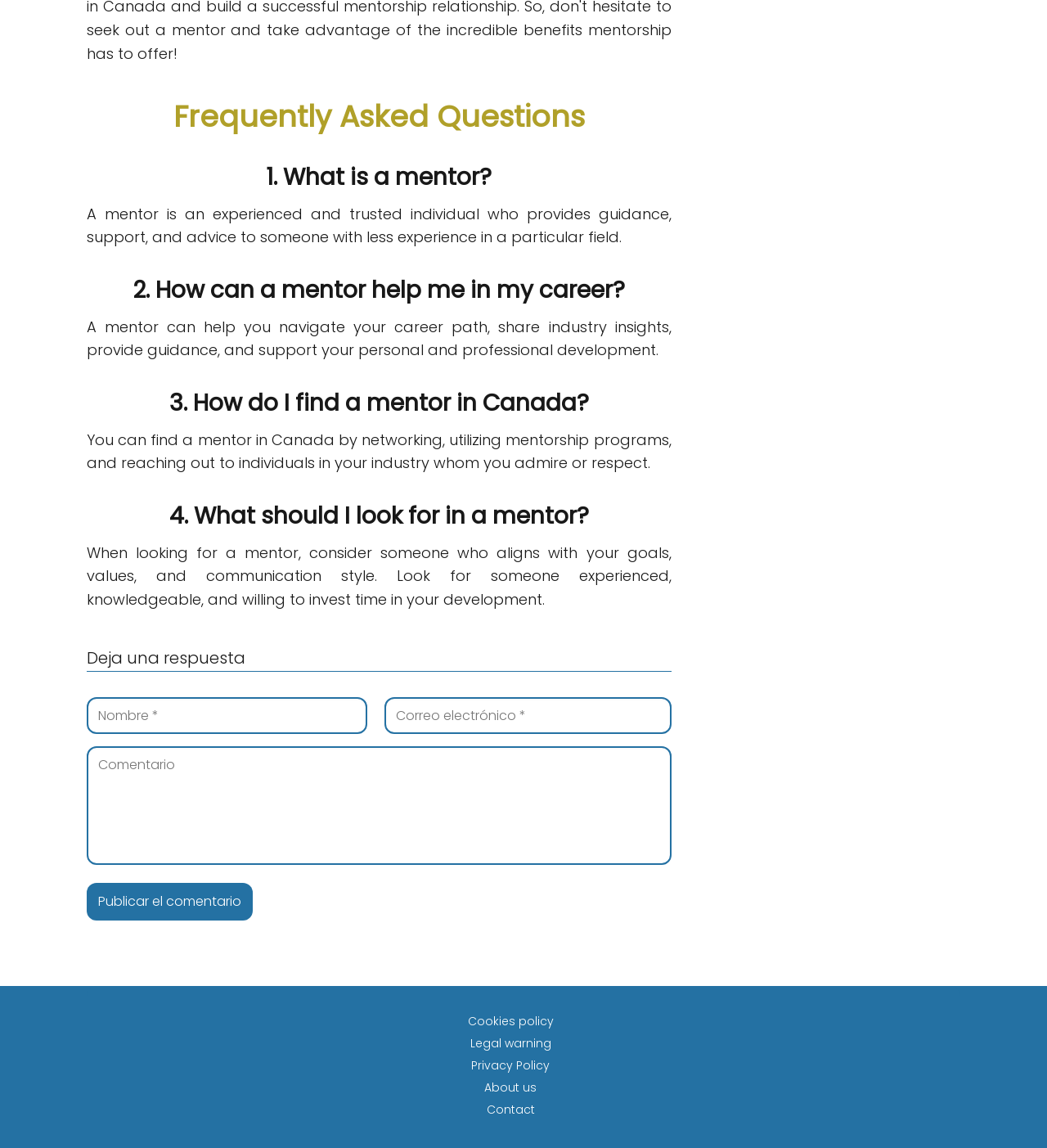Find the bounding box coordinates of the clickable region needed to perform the following instruction: "Search for something". The coordinates should be provided as four float numbers between 0 and 1, i.e., [left, top, right, bottom].

None